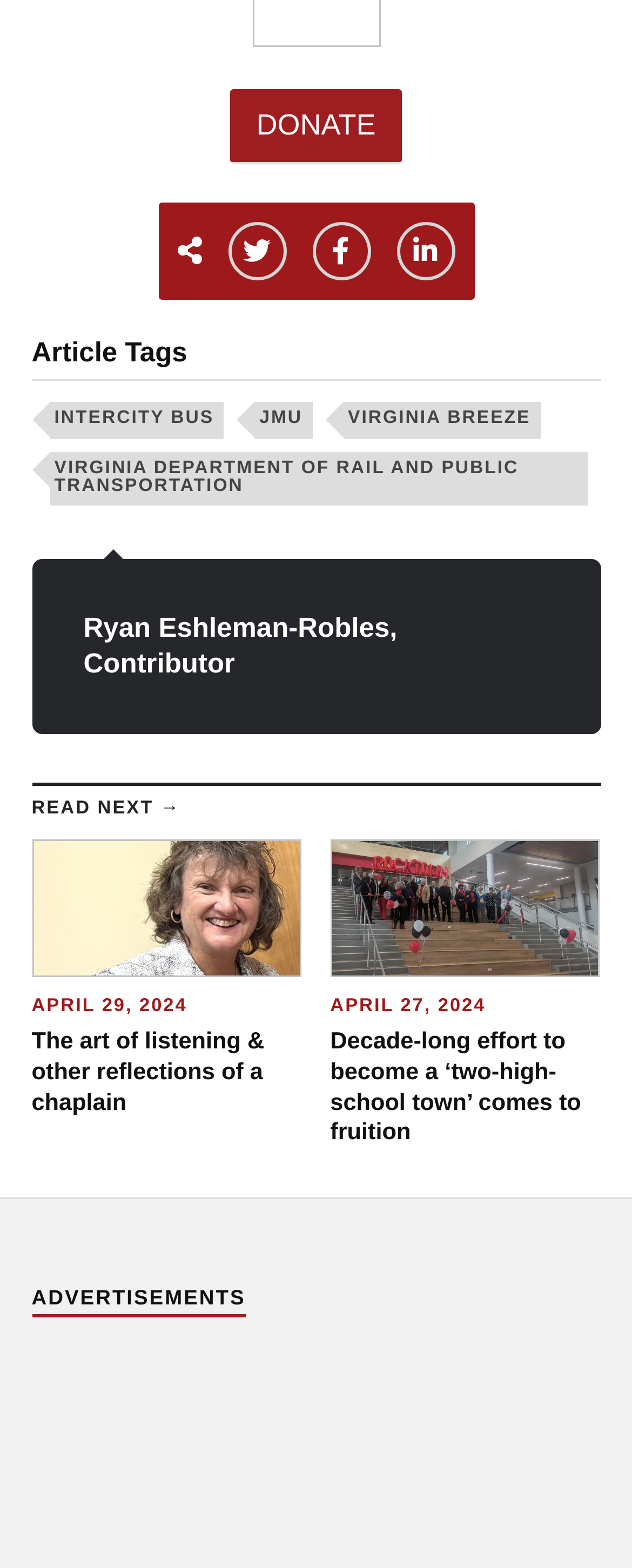Give a short answer using one word or phrase for the question:
How many articles are there on the webpage?

2